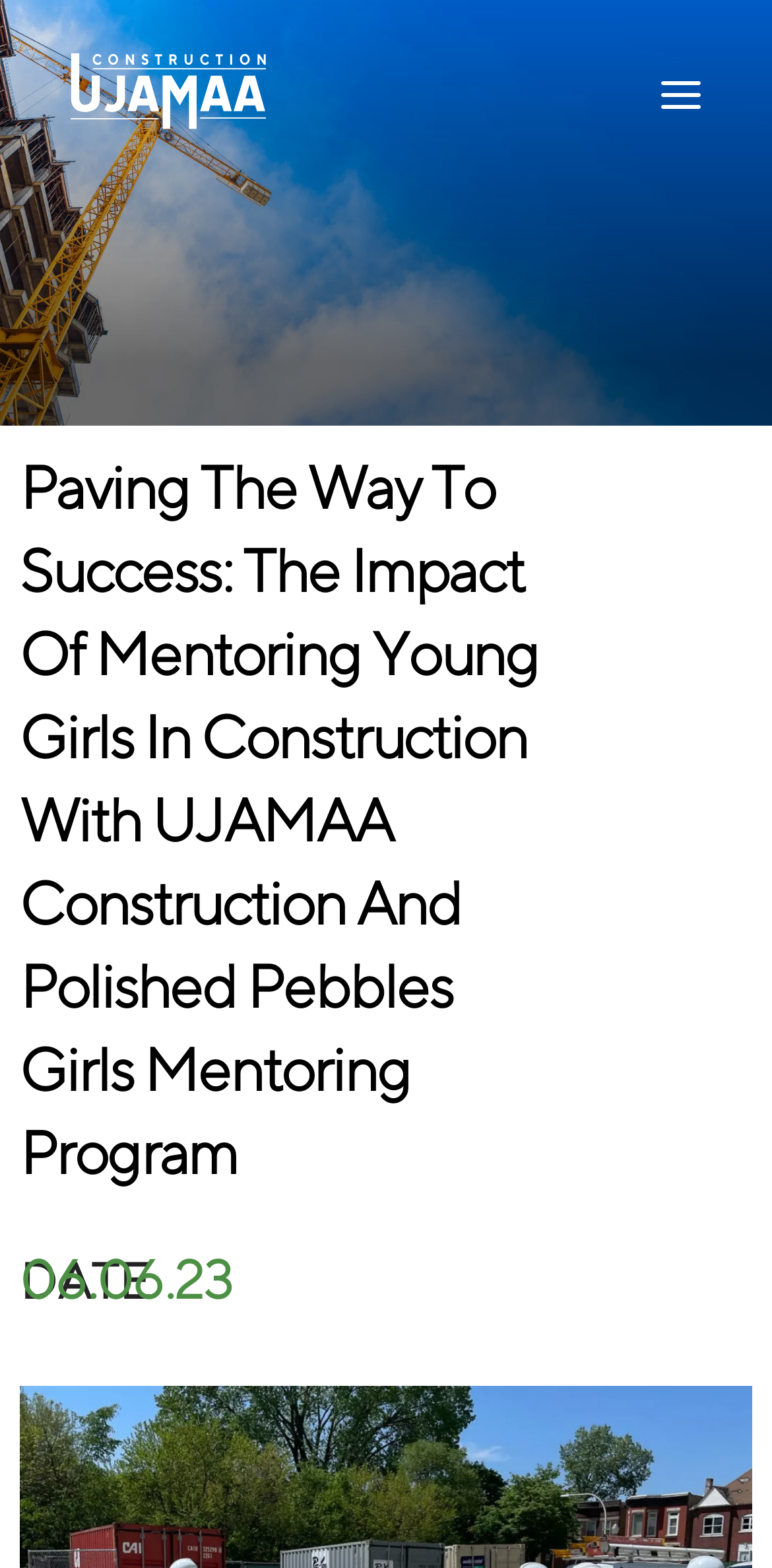What is the name of the company hosting the event?
Please provide a detailed and comprehensive answer to the question.

The answer can be found by looking at the link at the top of the webpage, which says 'UJAMAA Construction'. This link is likely the company's logo or name, indicating that they are the hosts of the event.